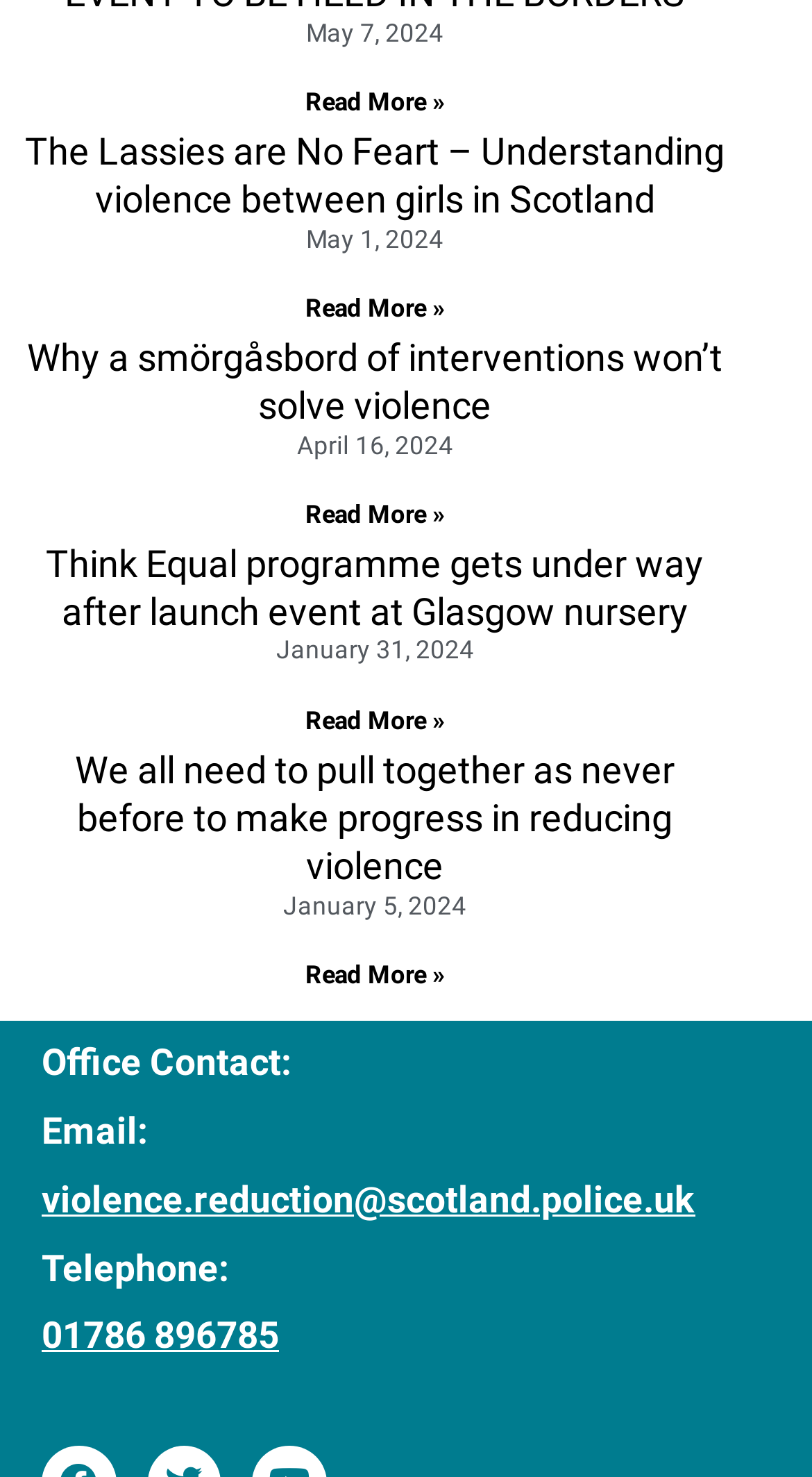Respond to the question below with a single word or phrase:
How many articles are on this webpage?

5